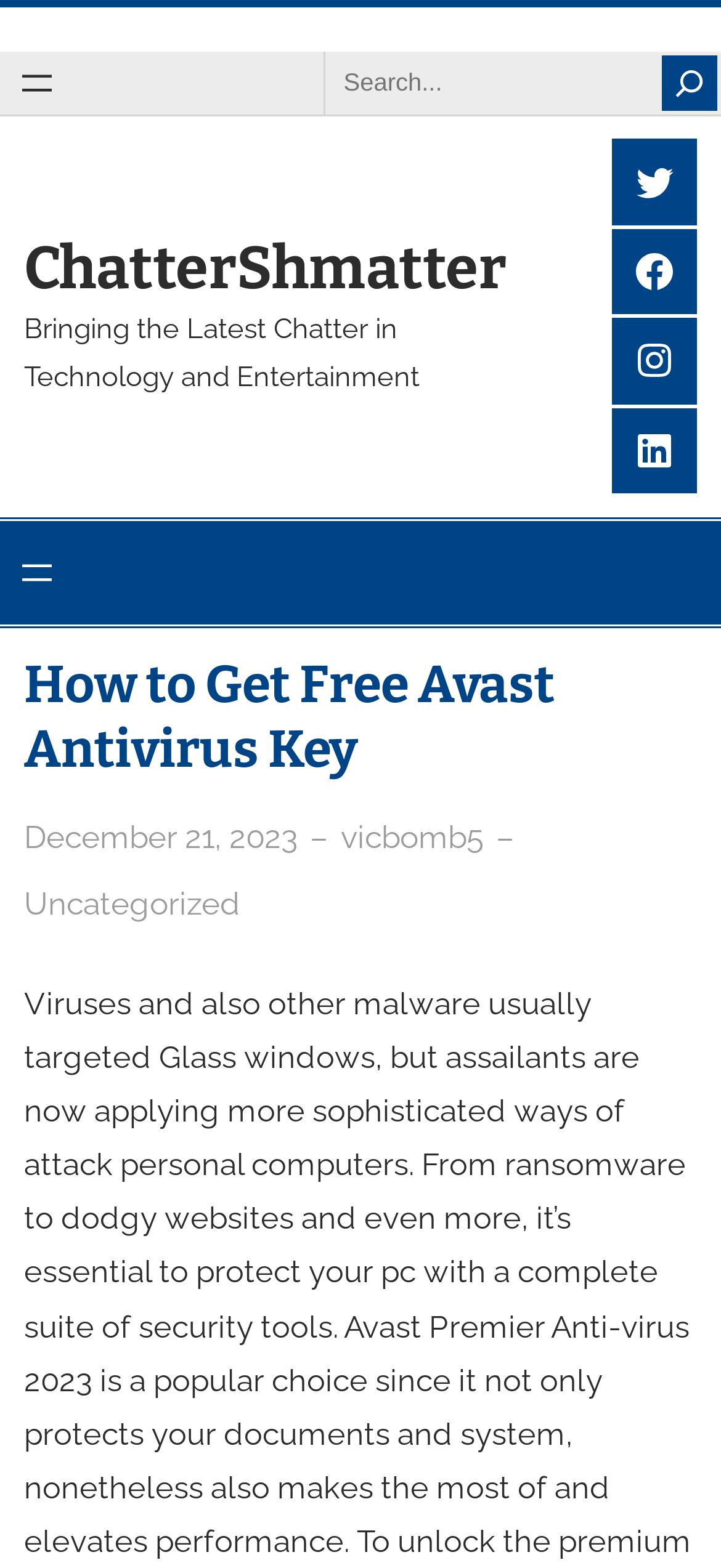Kindly determine the bounding box coordinates of the area that needs to be clicked to fulfill this instruction: "Visit ChatterShmatter".

[0.033, 0.148, 0.702, 0.193]